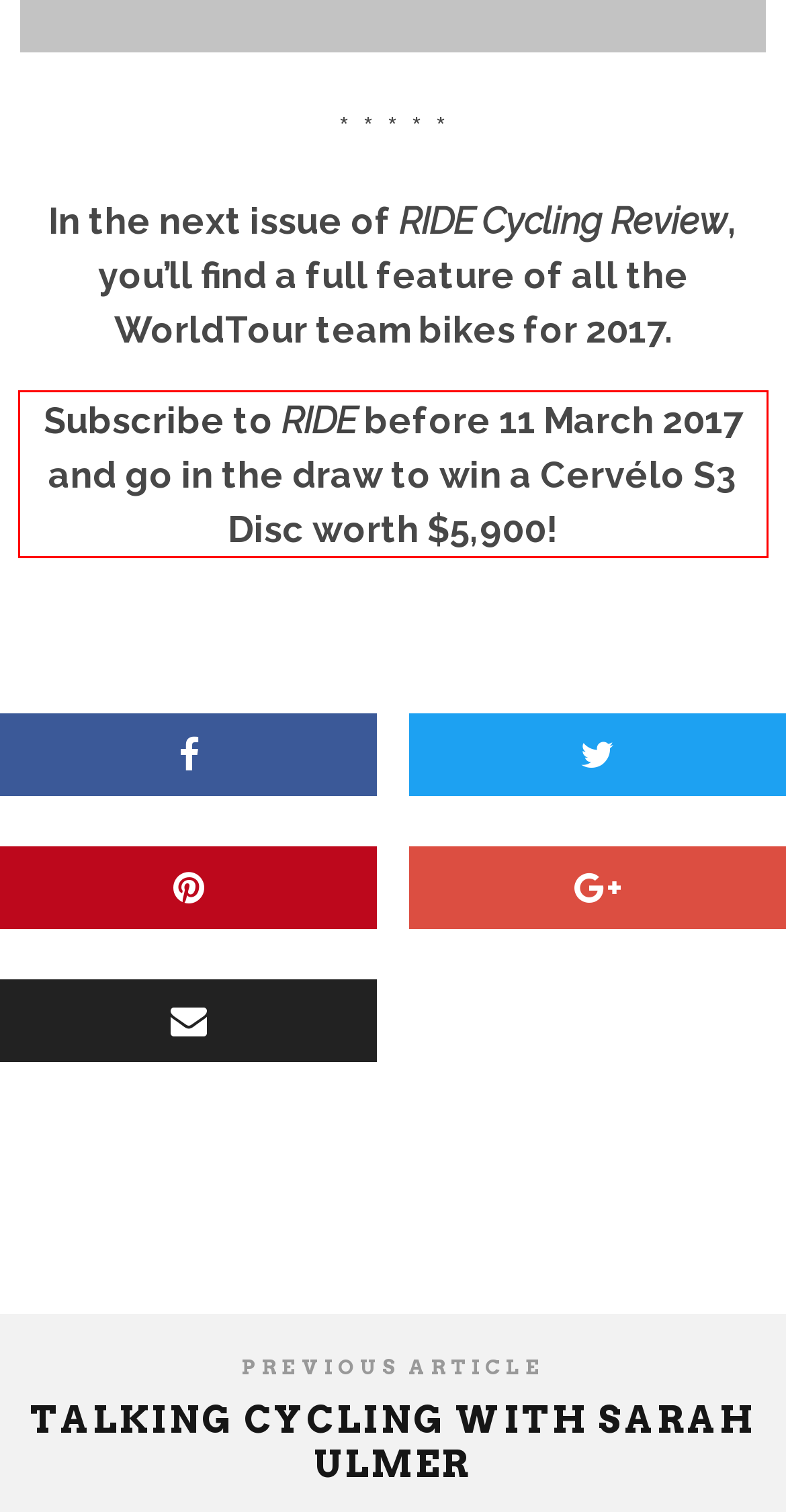You are given a webpage screenshot with a red bounding box around a UI element. Extract and generate the text inside this red bounding box.

Subscribe to RIDE before 11 March 2017 and go in the draw to win a Cervélo S3 Disc worth $5,900!